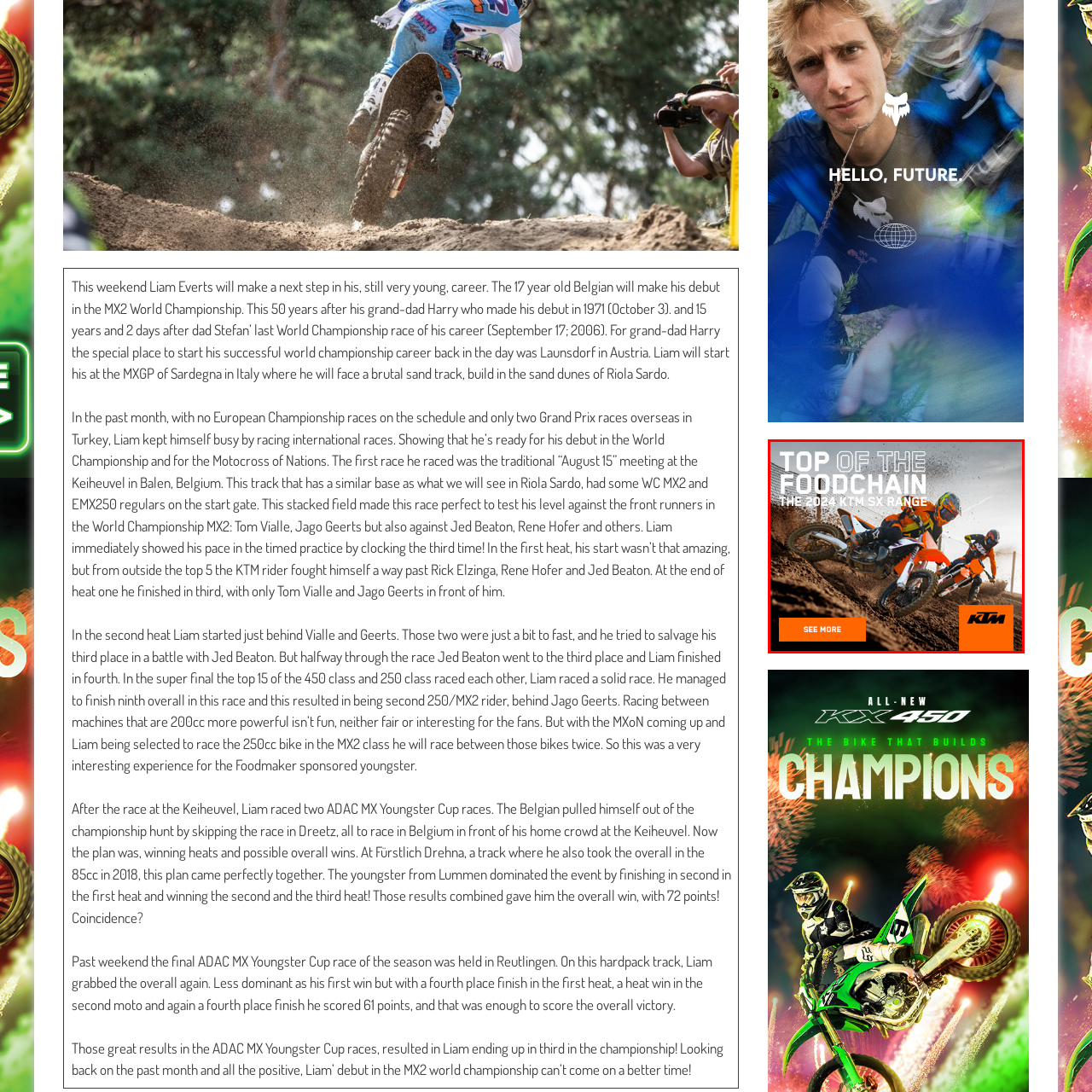Consider the image within the red frame and reply with a brief answer: What is the purpose of the image?

To showcase KTM bikes